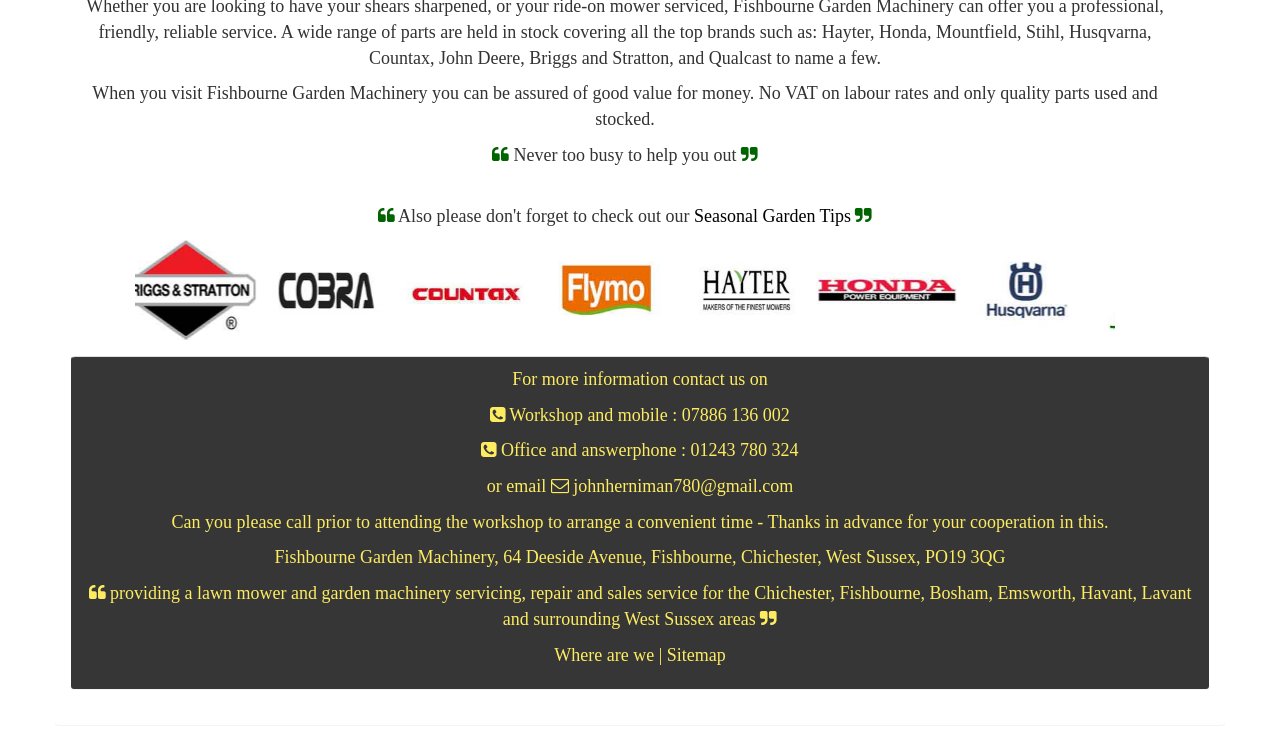Provide the bounding box coordinates, formatted as (top-left x, top-left y, bottom-right x, bottom-right y), with all values being floating point numbers between 0 and 1. Identify the bounding box of the UI element that matches the description: Sitemap

[0.521, 0.865, 0.567, 0.892]